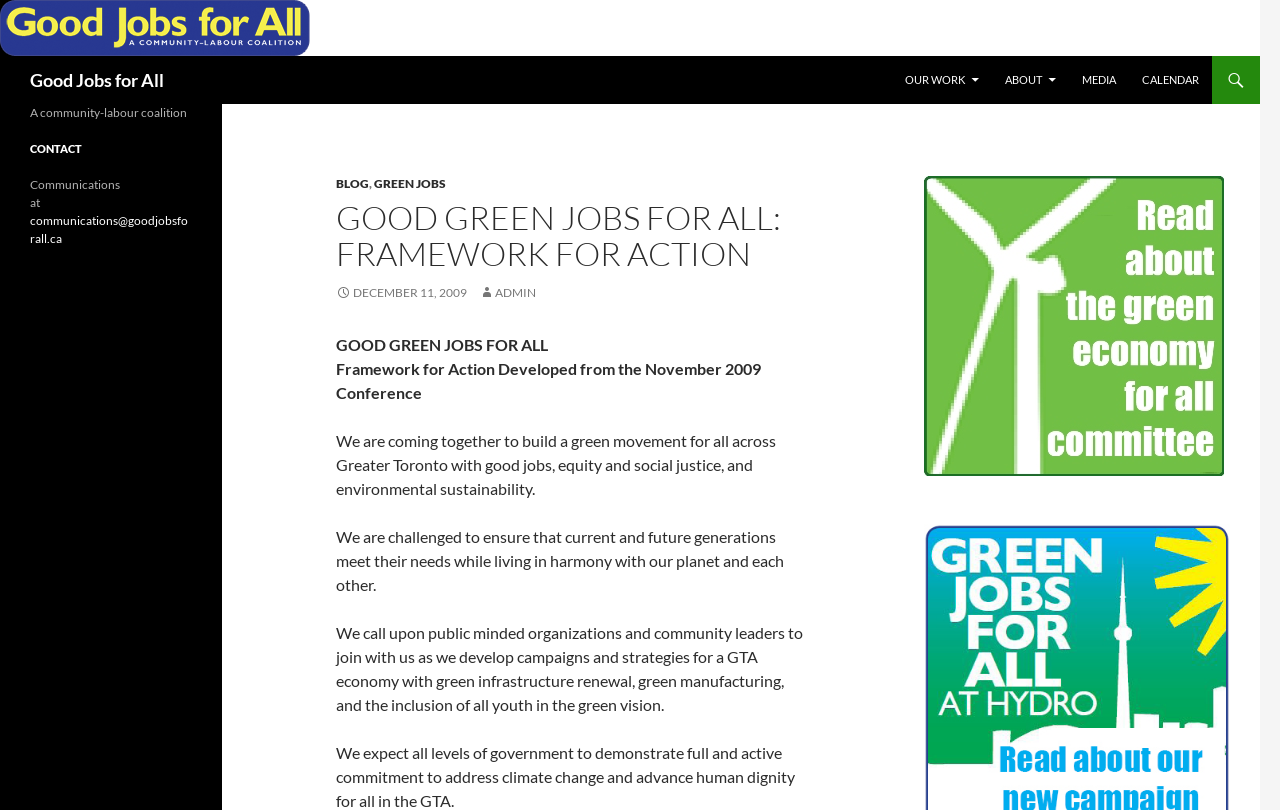Find the bounding box coordinates of the clickable area that will achieve the following instruction: "Click on the 'Good Jobs for All' link".

[0.0, 0.02, 0.242, 0.043]